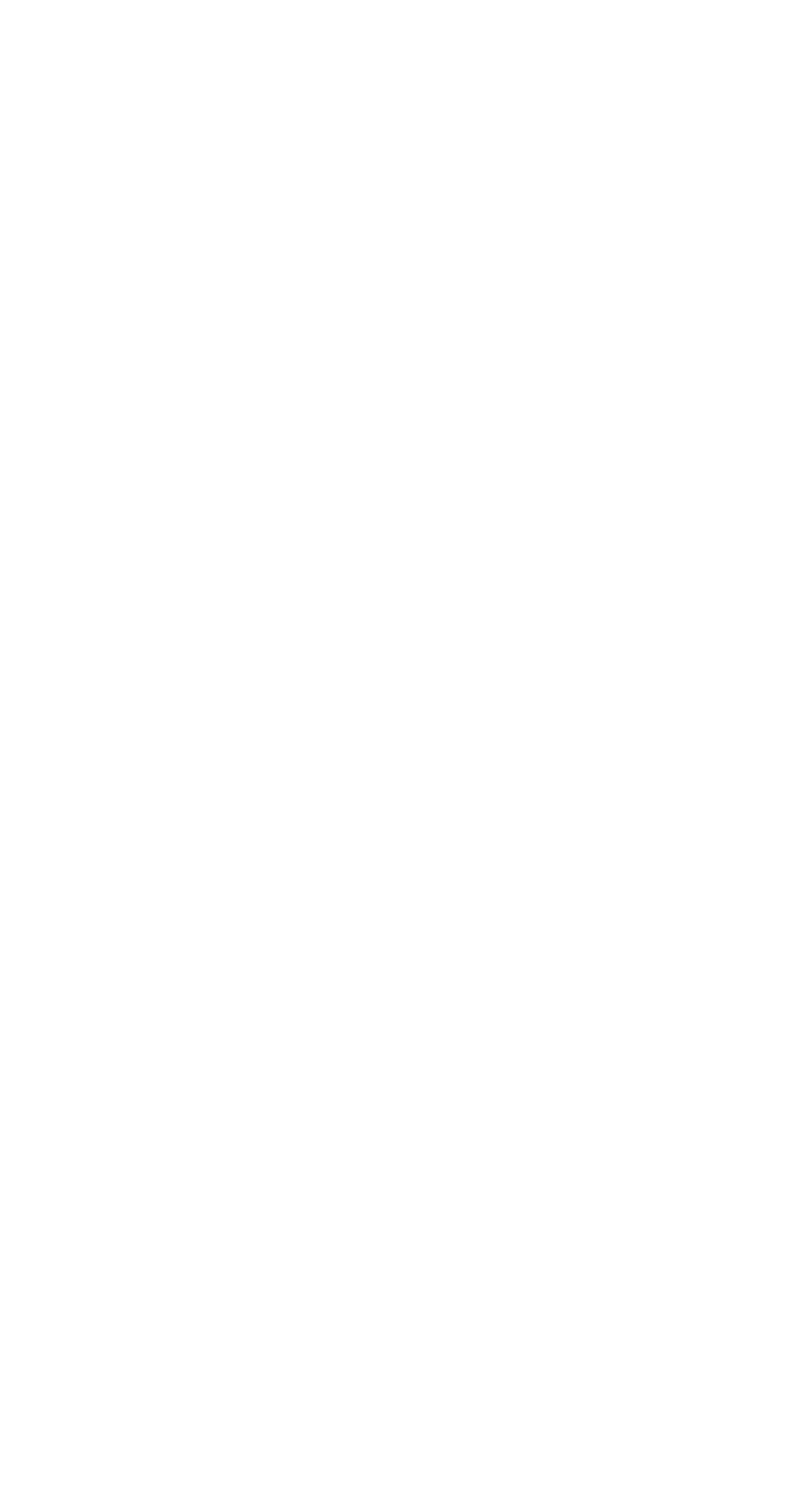Respond to the question with just a single word or phrase: 
What is the first topic listed?

The Utopian Bulletin